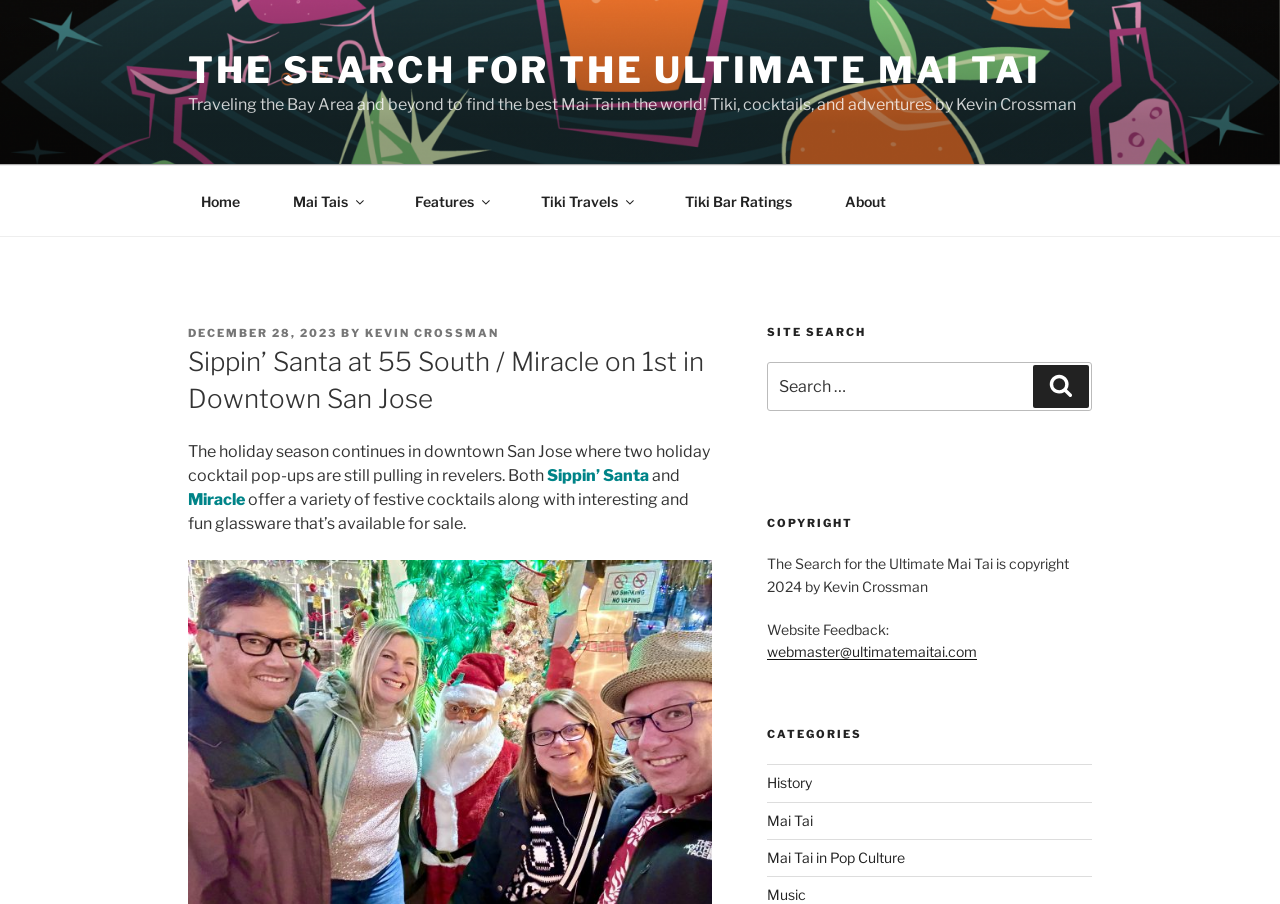Please identify the bounding box coordinates of the clickable area that will allow you to execute the instruction: "Read about Sippin’ Santa".

[0.427, 0.515, 0.507, 0.536]